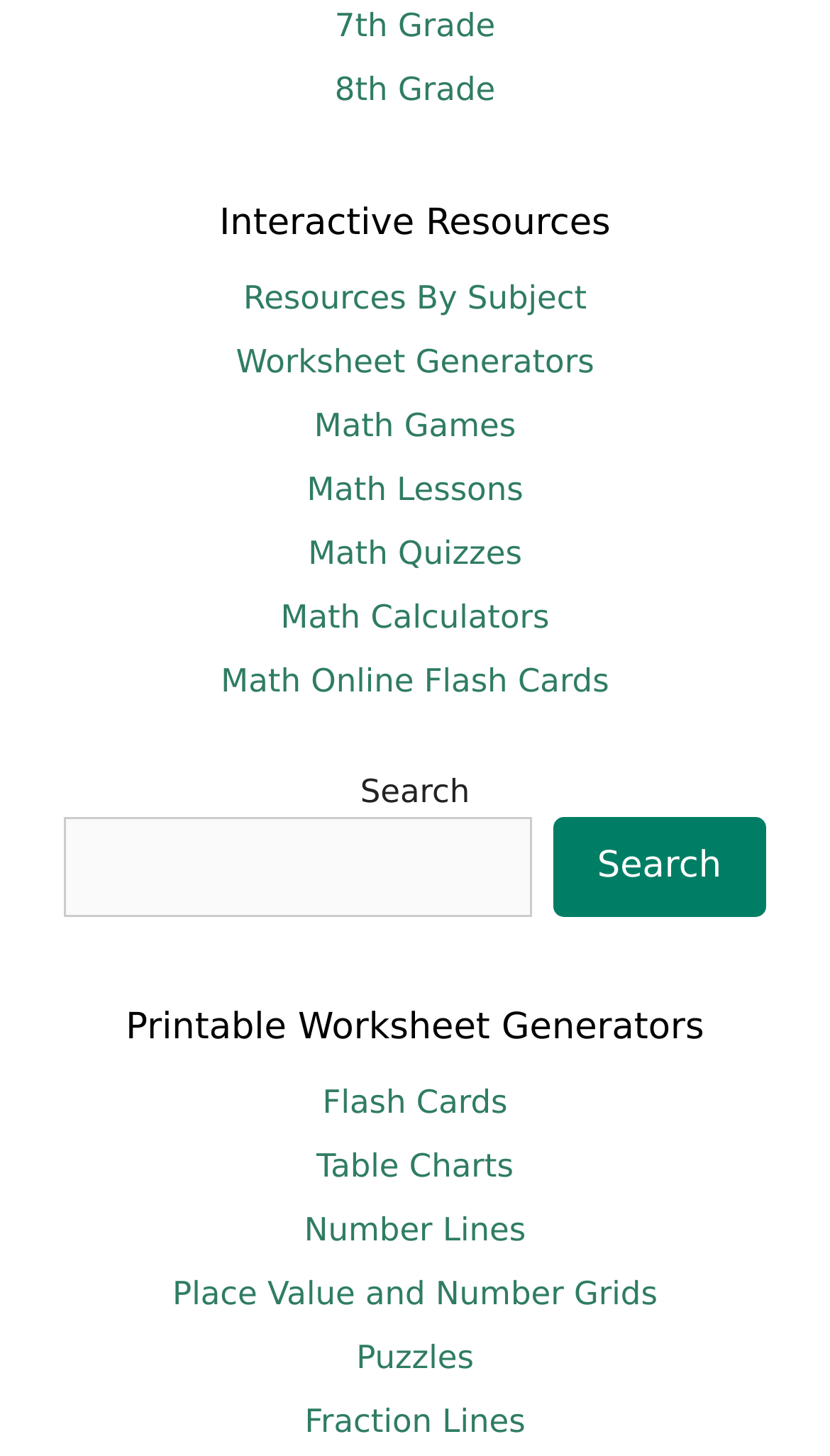Find the bounding box coordinates of the element to click in order to complete the given instruction: "Explore Math Games."

[0.378, 0.279, 0.621, 0.305]